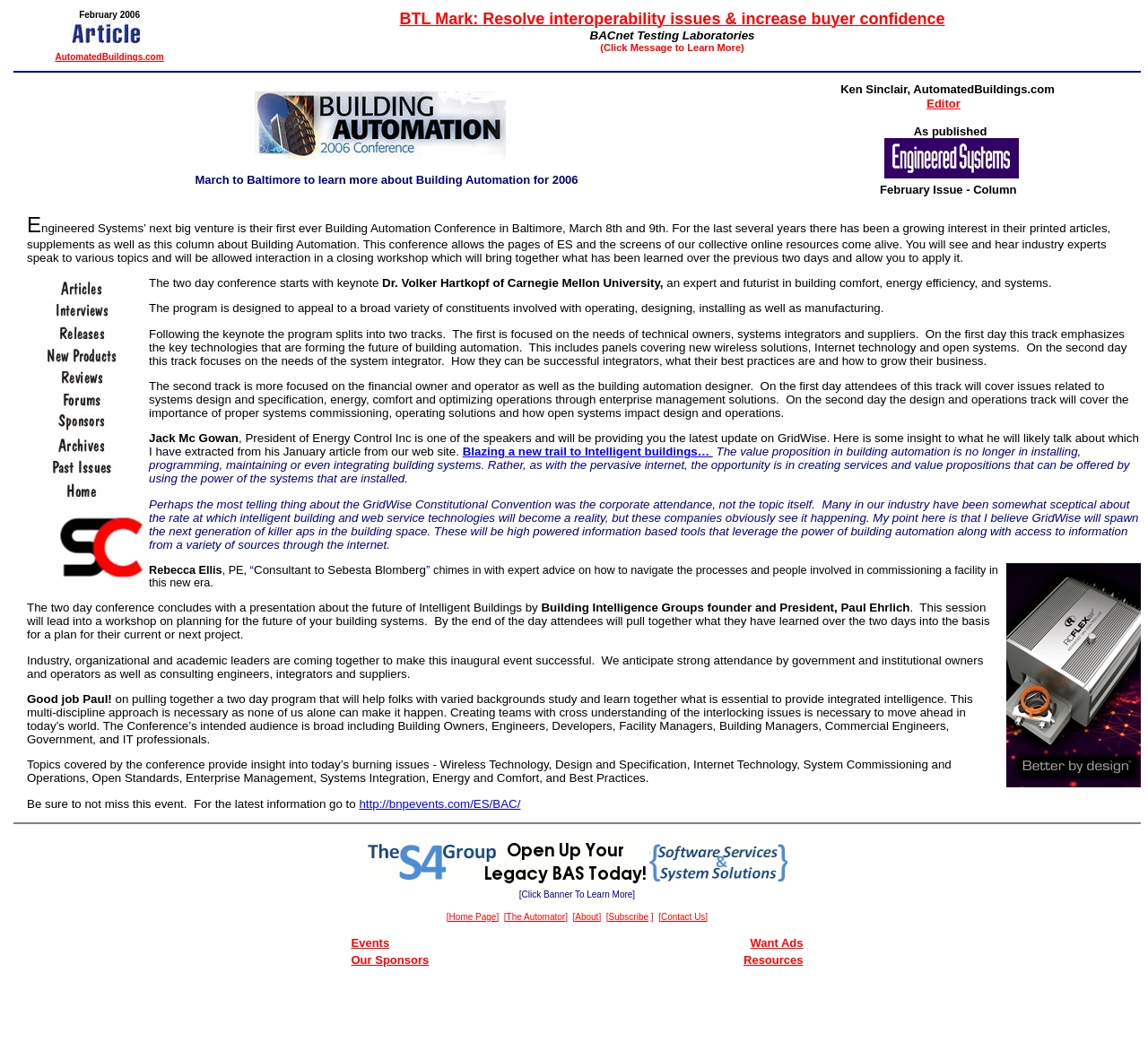Please identify the bounding box coordinates of the area that needs to be clicked to fulfill the following instruction: "Get help from the support team."

None